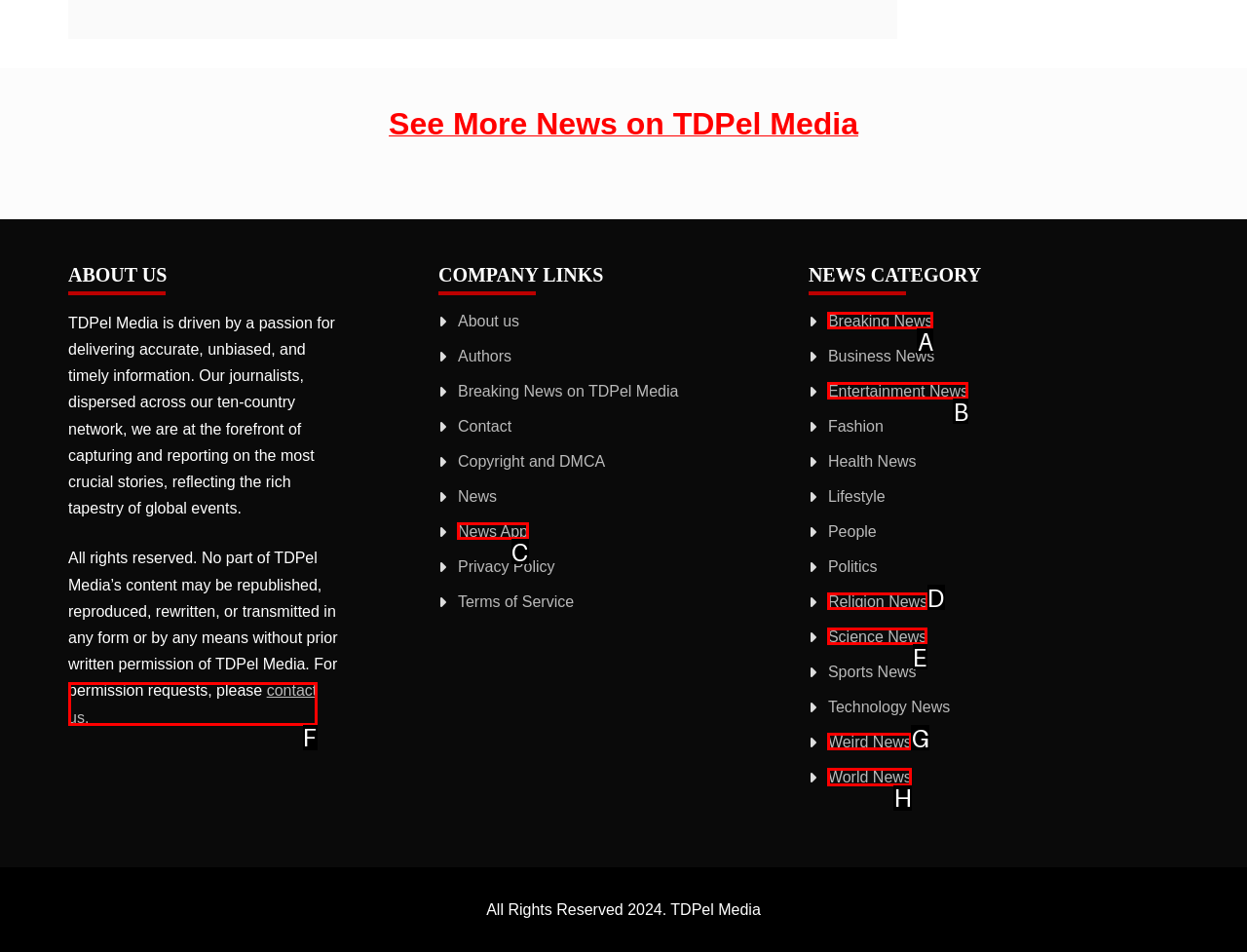Which UI element should be clicked to perform the following task: Explore 'World News'? Answer with the corresponding letter from the choices.

H